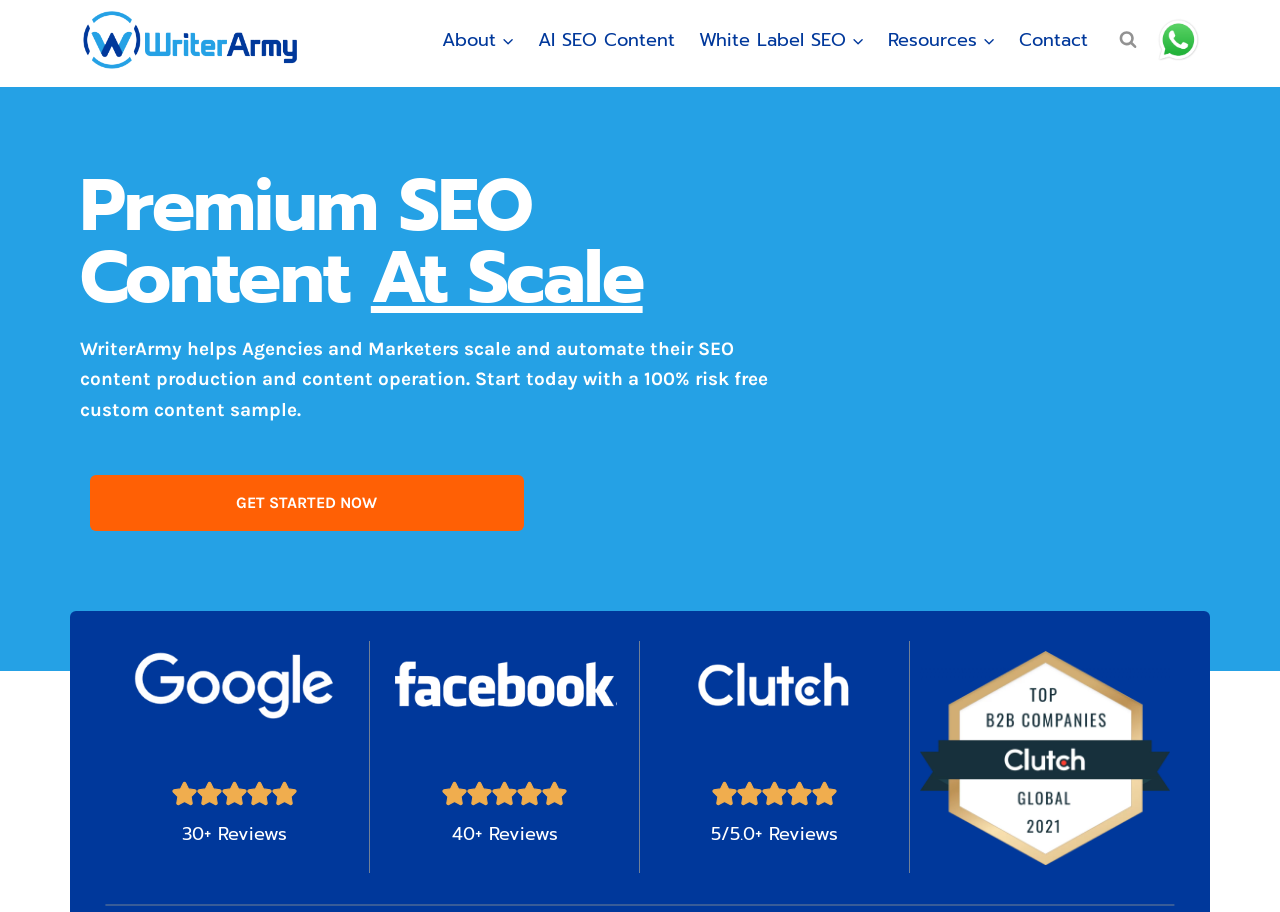Please determine the bounding box coordinates of the element's region to click for the following instruction: "Get started with a custom content sample".

[0.07, 0.521, 0.409, 0.582]